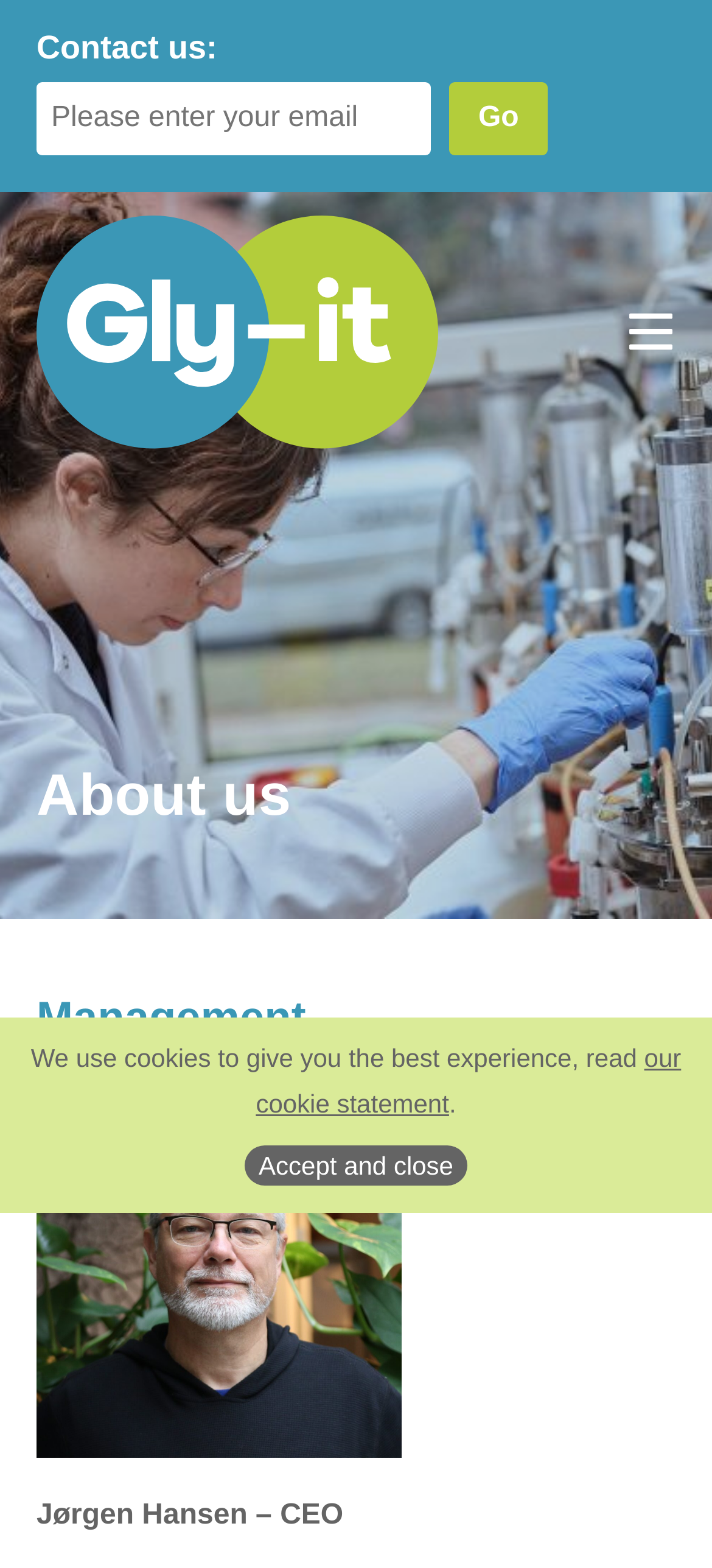Explain the webpage's design and content in an elaborate manner.

The webpage is about the "About us" section of a company called Gly-it, with a focus on its management team. At the top left, there is a "Contact us" section with a text box and a "Go" button. Below this, there is a link to skip to the main content. 

To the right of the "Contact us" section, there is a navigation menu labeled "primary" with a button to show or hide the top-level navigation. This menu is accompanied by an image. 

Below the navigation menu, there is a heading that reads "About us", followed by a subheading "Management". Under the "Management" heading, there is a figure, likely an image, and a static text that reads "Jørgen Hansen – CEO". 

At the bottom of the page, there is a cookie banner that spans the entire width of the page. The banner contains a static text that explains the use of cookies, a link to the cookie statement, and a button to accept and close the banner.